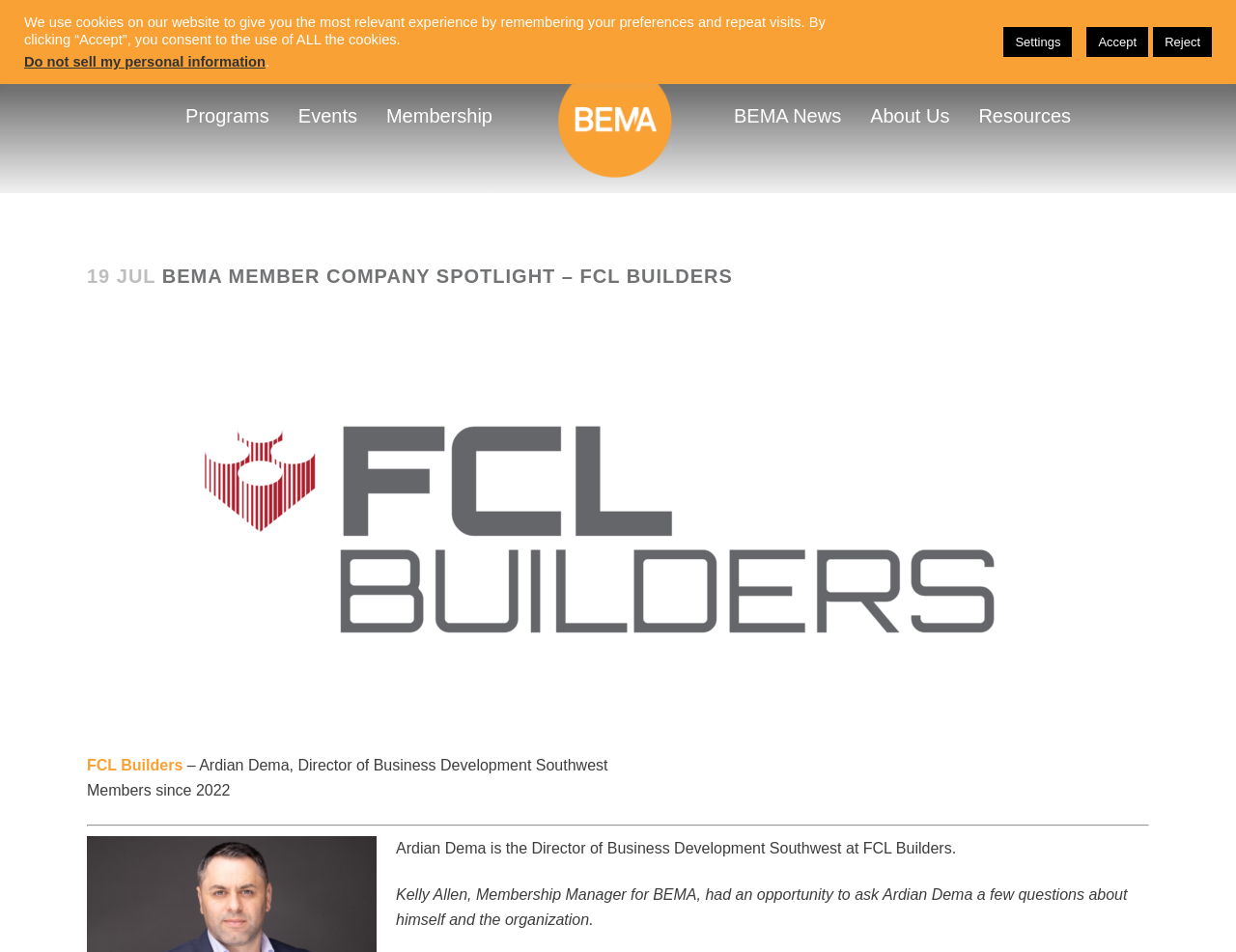Please mark the bounding box coordinates of the area that should be clicked to carry out the instruction: "Search for something".

[0.08, 0.015, 0.861, 0.035]